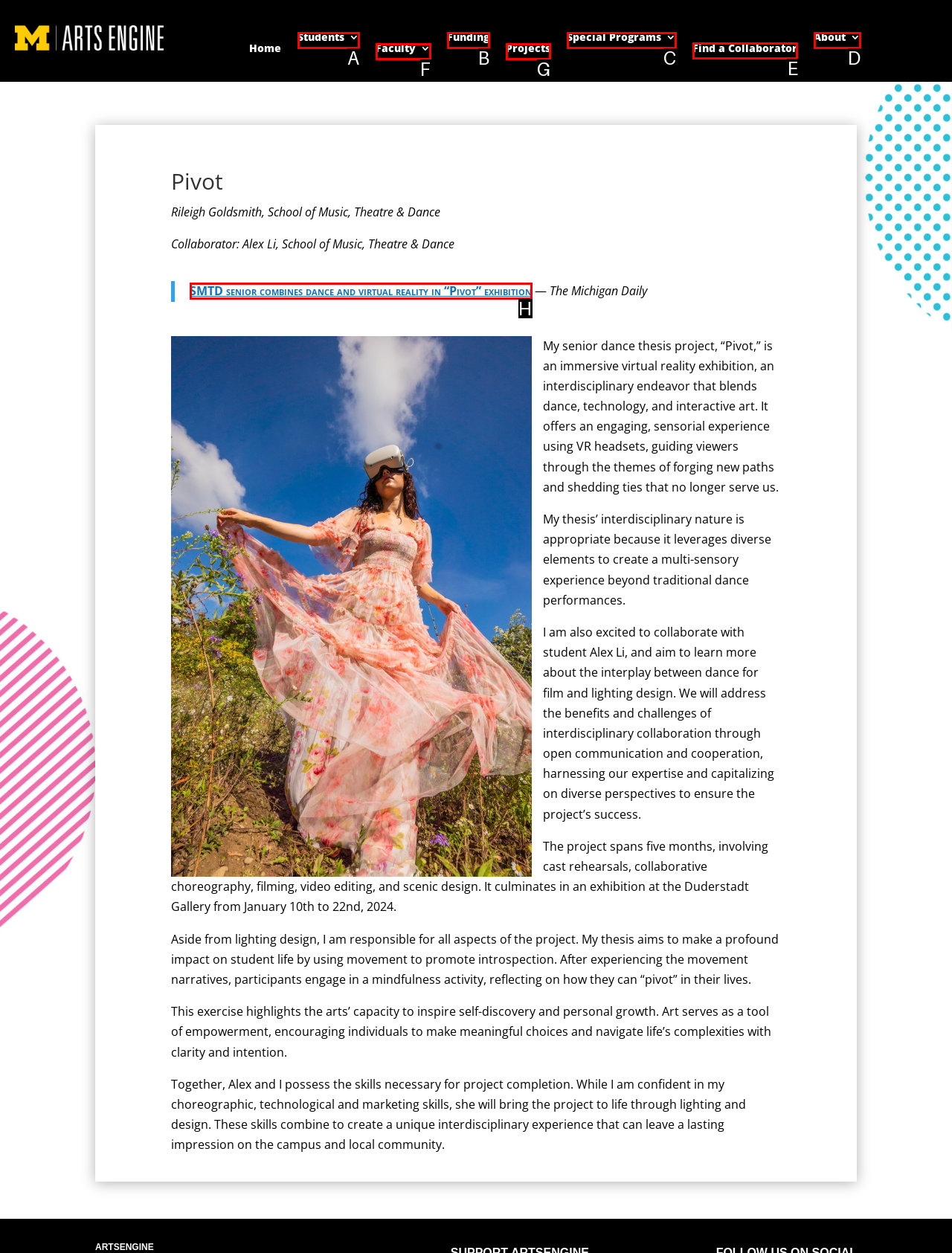Specify which HTML element I should click to complete this instruction: Click the 'Find a Collaborator' link Answer with the letter of the relevant option.

E